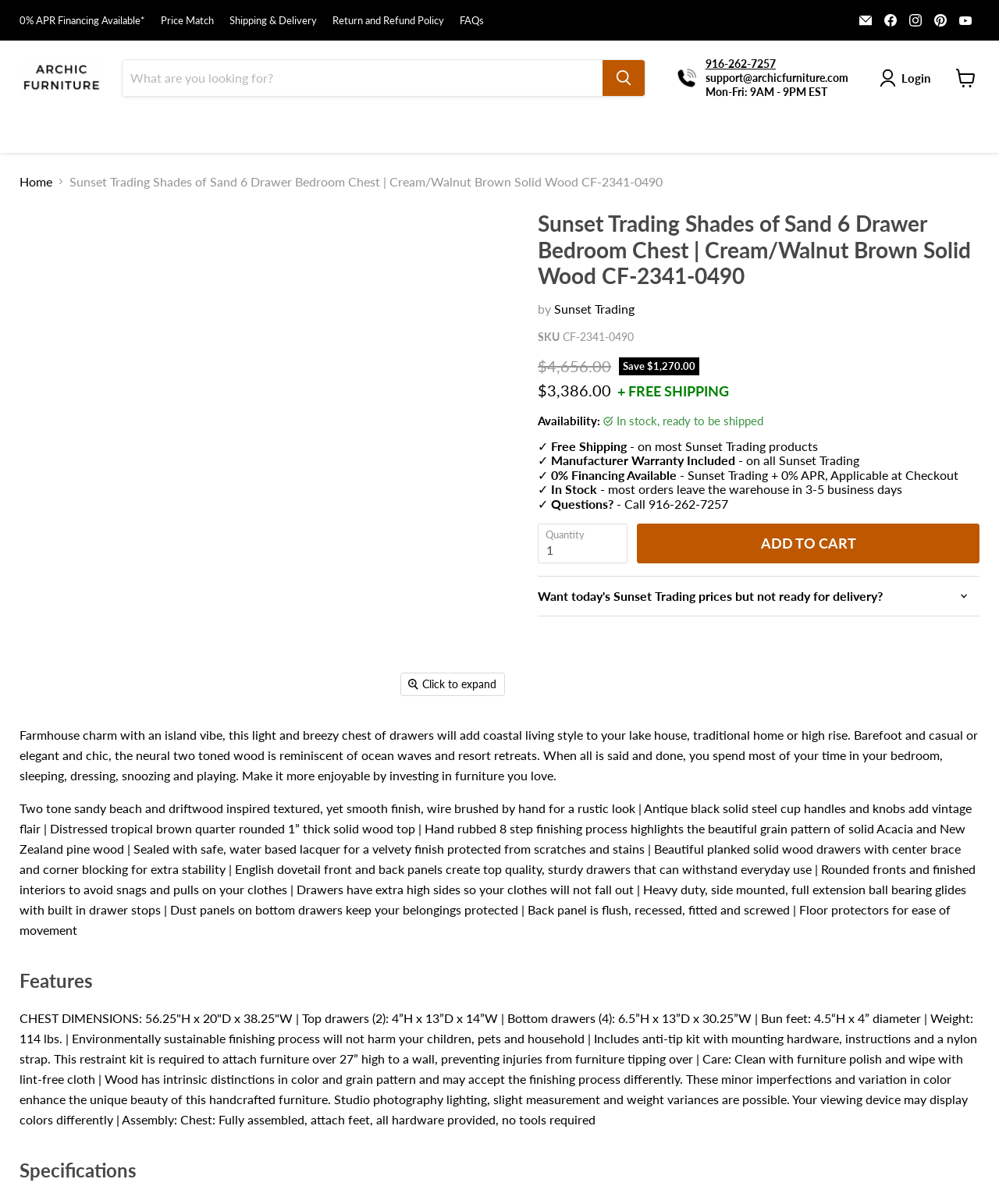Show the bounding box coordinates for the HTML element as described: "Login".

[0.896, 0.057, 0.938, 0.073]